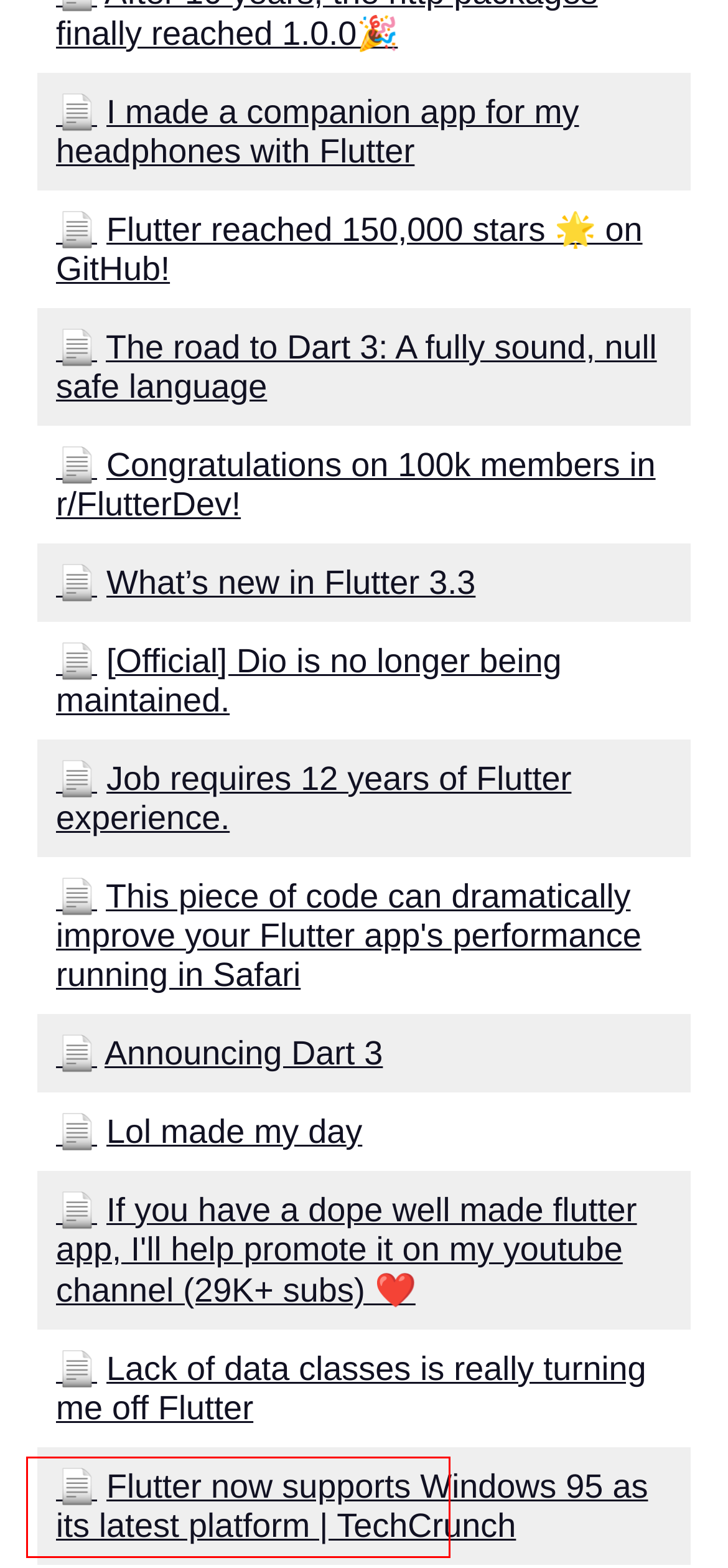Analyze the screenshot of a webpage that features a red rectangle bounding box. Pick the webpage description that best matches the new webpage you would see after clicking on the element within the red bounding box. Here are the candidates:
A. Creating Custom Animations in Flutter
B. How to Build a Flutter App from Scratch
C. The Benefits of Learning Dart for Mobile Development
D. Best Practices for Developing Flutter Mobile Apps
E. Flutter vs React Native Which is Better for Mobile App Development
F. Tips for Optimizing Flutter Mobile App Performance
G. Flutter State Management A Complete Guide
H. Introduction to Flutter Mobile Application Framework

A